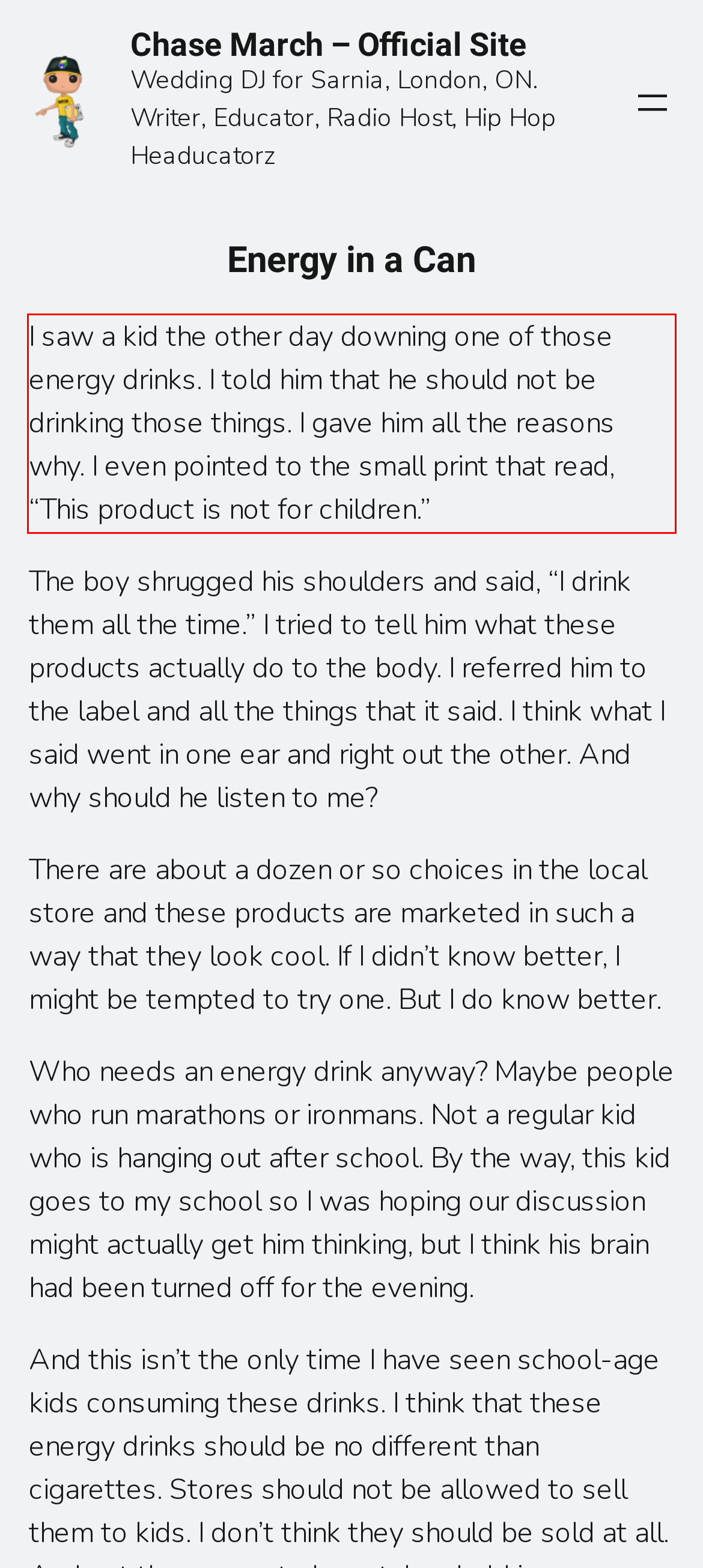Please examine the webpage screenshot containing a red bounding box and use OCR to recognize and output the text inside the red bounding box.

I saw a kid the other day downing one of those energy drinks. I told him that he should not be drinking those things. I gave him all the reasons why. I even pointed to the small print that read, “This product is not for children.”